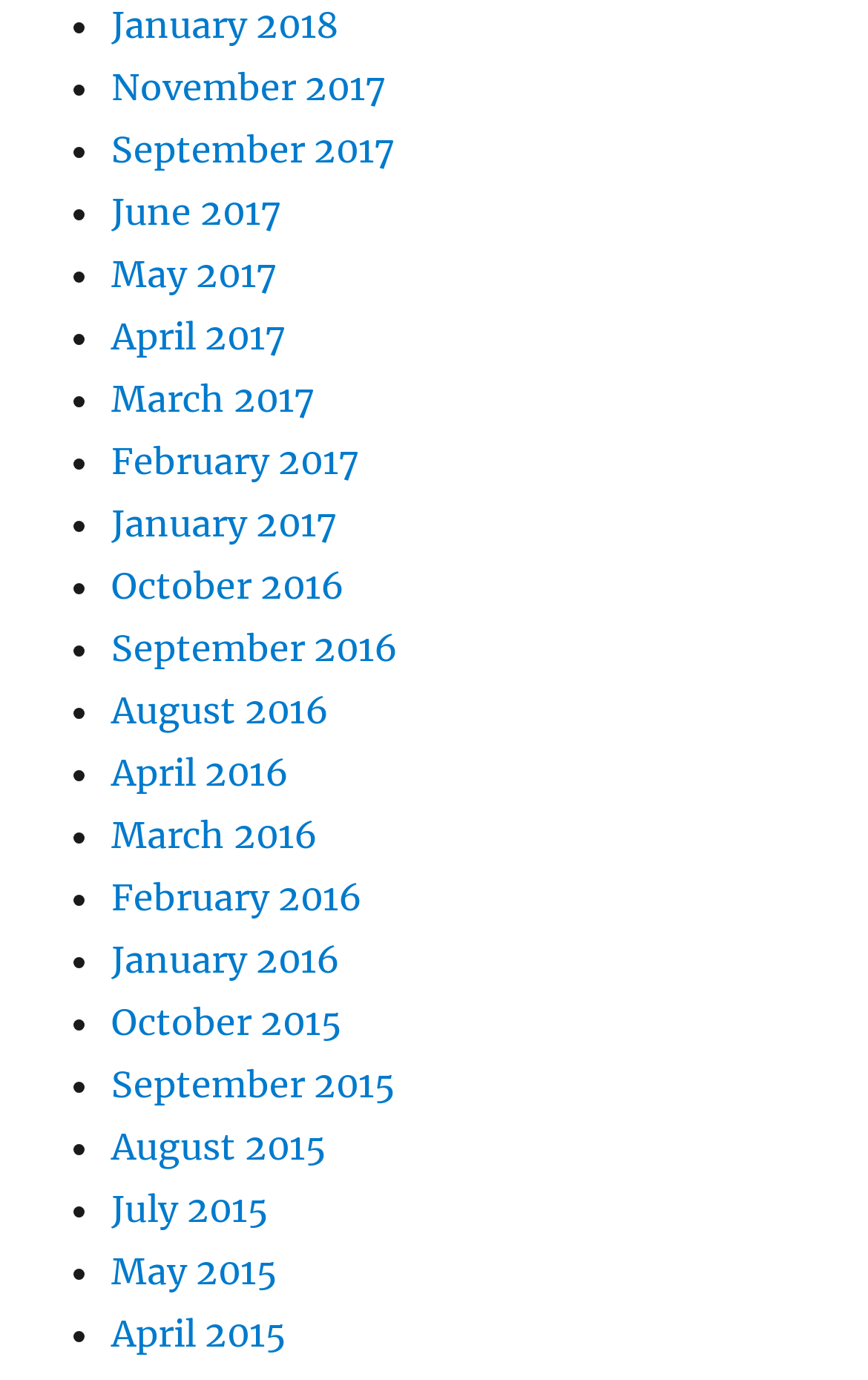Given the description of a UI element: "Home", identify the bounding box coordinates of the matching element in the webpage screenshot.

None